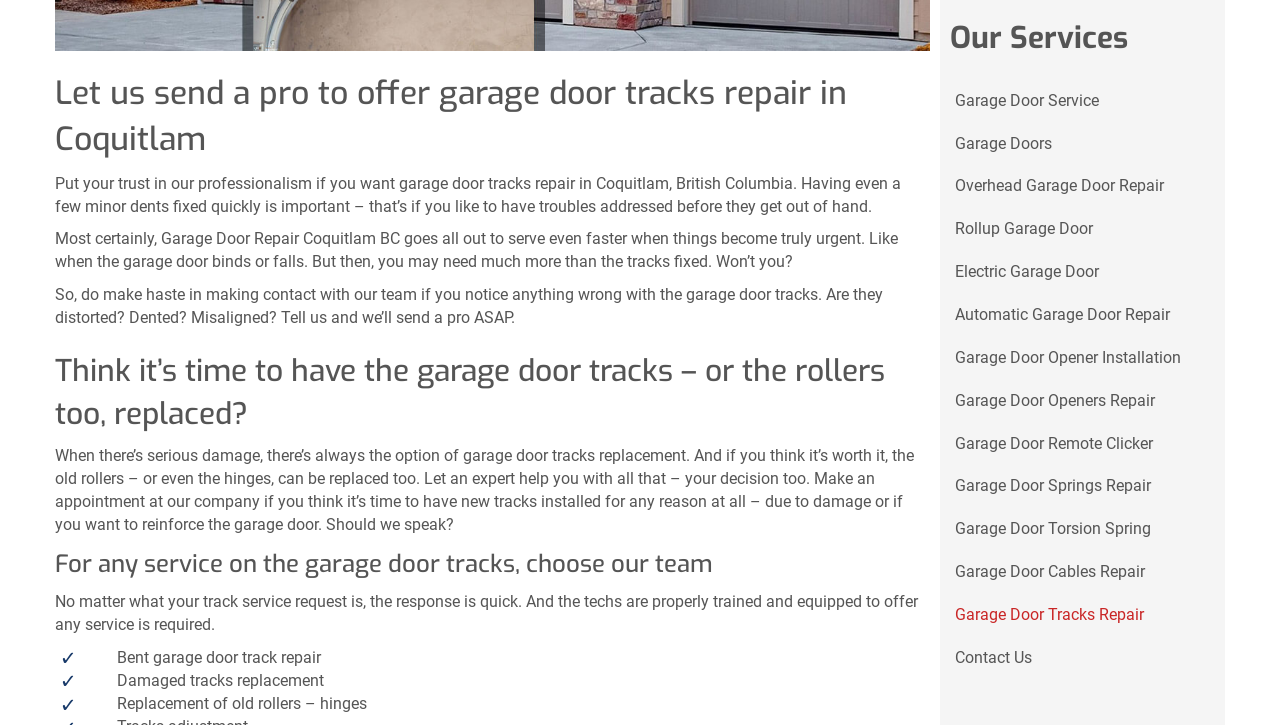Refer to the image and offer a detailed explanation in response to the question: How many types of garage door services are listed?

By counting the links under 'Our Services', I found 15 types of garage door services listed, including 'Garage Door Service', 'Garage Doors', 'Overhead Garage Door Repair', and so on.